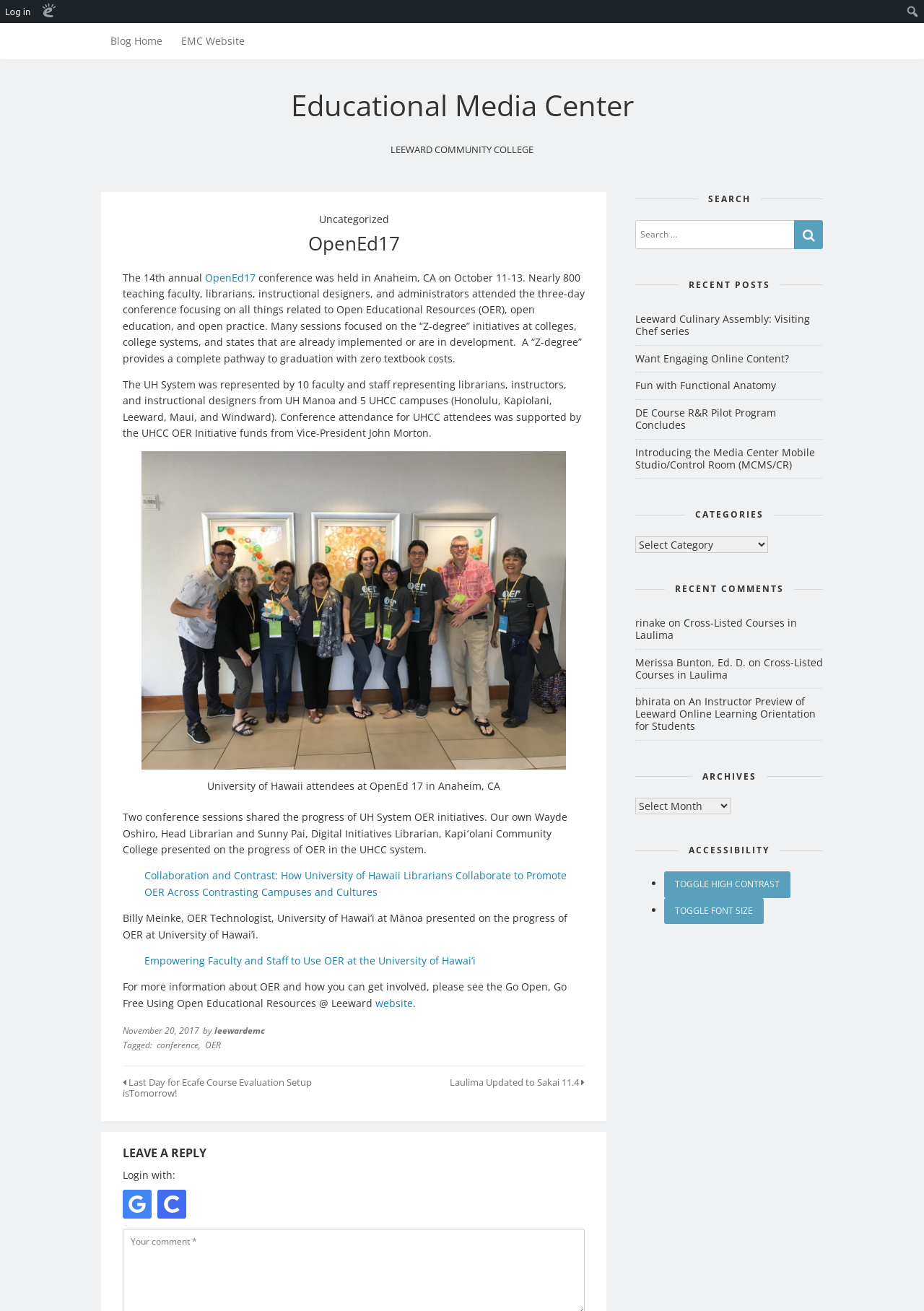Show the bounding box coordinates of the region that should be clicked to follow the instruction: "Click the 'Blog Home' link."

[0.109, 0.018, 0.186, 0.045]